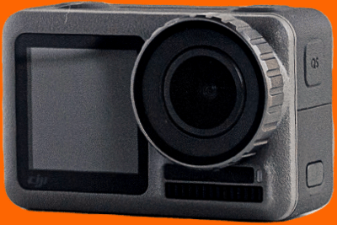Give a thorough explanation of the elements present in the image.

The image showcases a sleek, compact action camera designed for capturing high-quality video and photos in various environments. This camera features a prominent lens and a sturdy body, ideal for adventure enthusiasts and content creators alike. The front of the device displays a sizable screen, perfect for framing shots and reviewing footage. With its versatile design, this camera is likely a part of the latest gaming accessory arrivals, potentially appealing to gamers and photography lovers looking to enhance their experiences. The vibrant orange background highlights the camera's modern aesthetics and functionality, making it a standout piece.